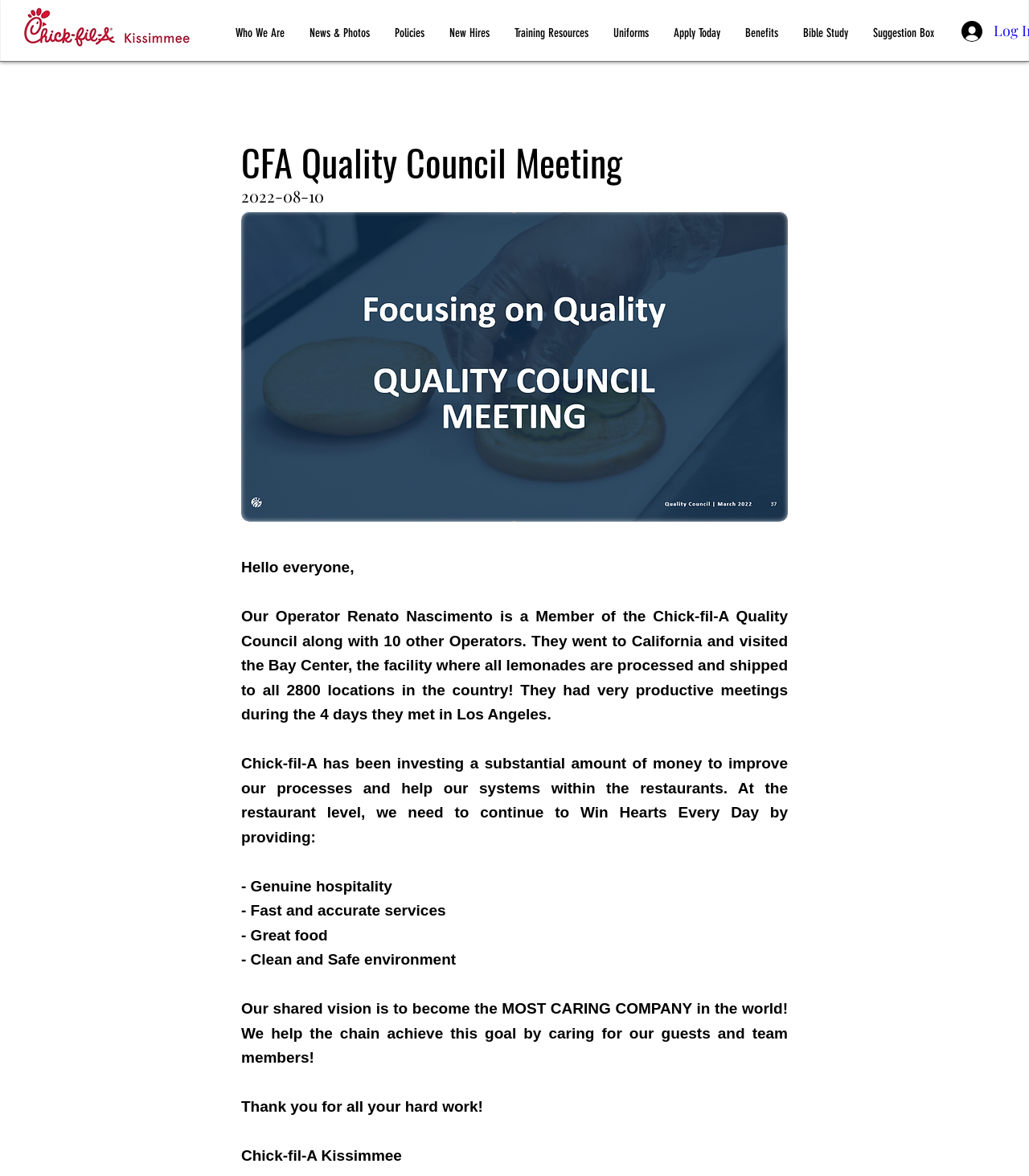Locate the bounding box coordinates of the clickable element to fulfill the following instruction: "Read the 'CFA Quality Council Meeting' article". Provide the coordinates as four float numbers between 0 and 1 in the format [left, top, right, bottom].

[0.234, 0.114, 0.766, 0.161]